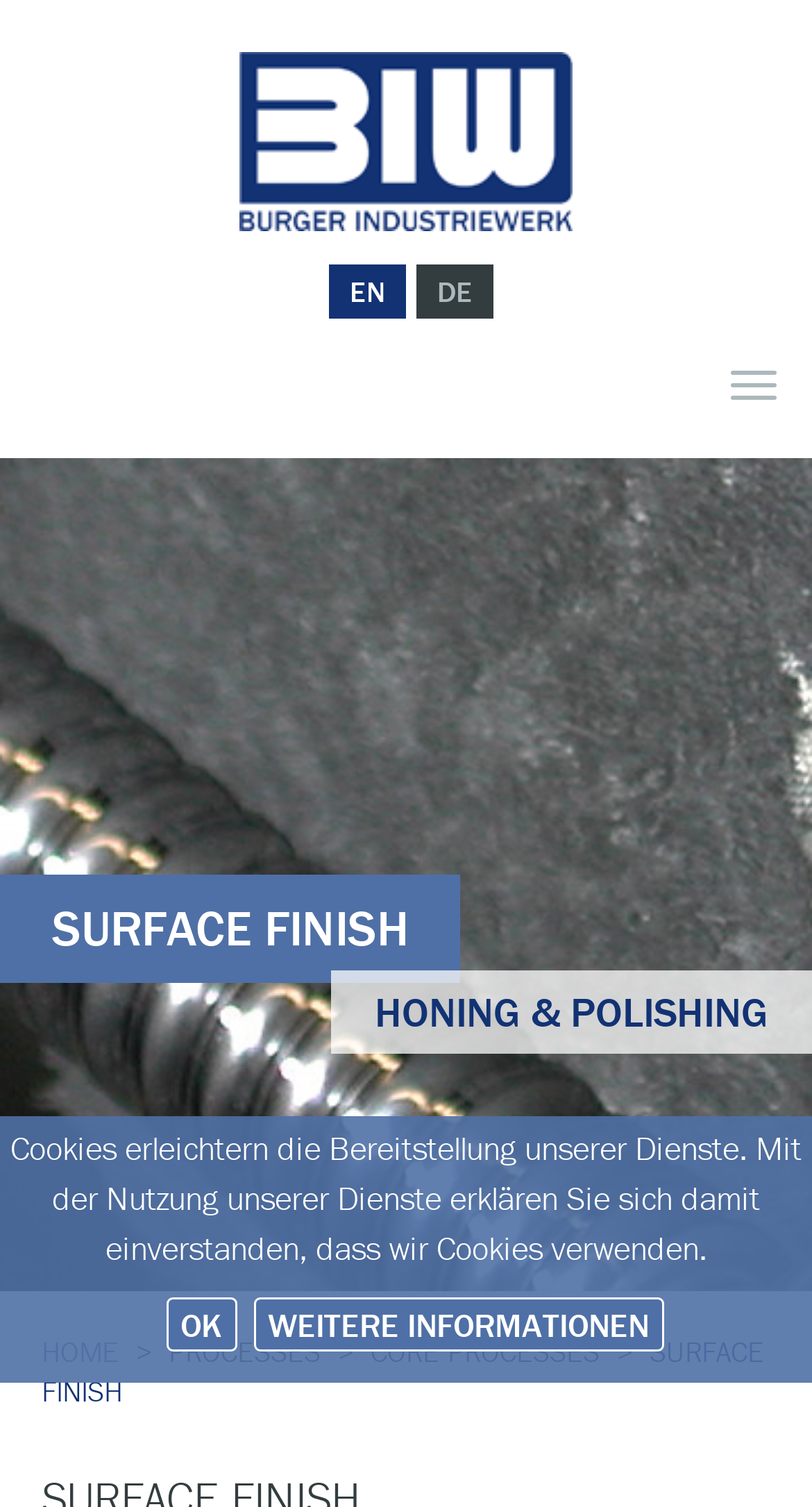Given the element description, predict the bounding box coordinates in the format (top-left x, top-left y, bottom-right x, bottom-right y). Make sure all values are between 0 and 1. Here is the element description: EN

[0.392, 0.18, 0.5, 0.206]